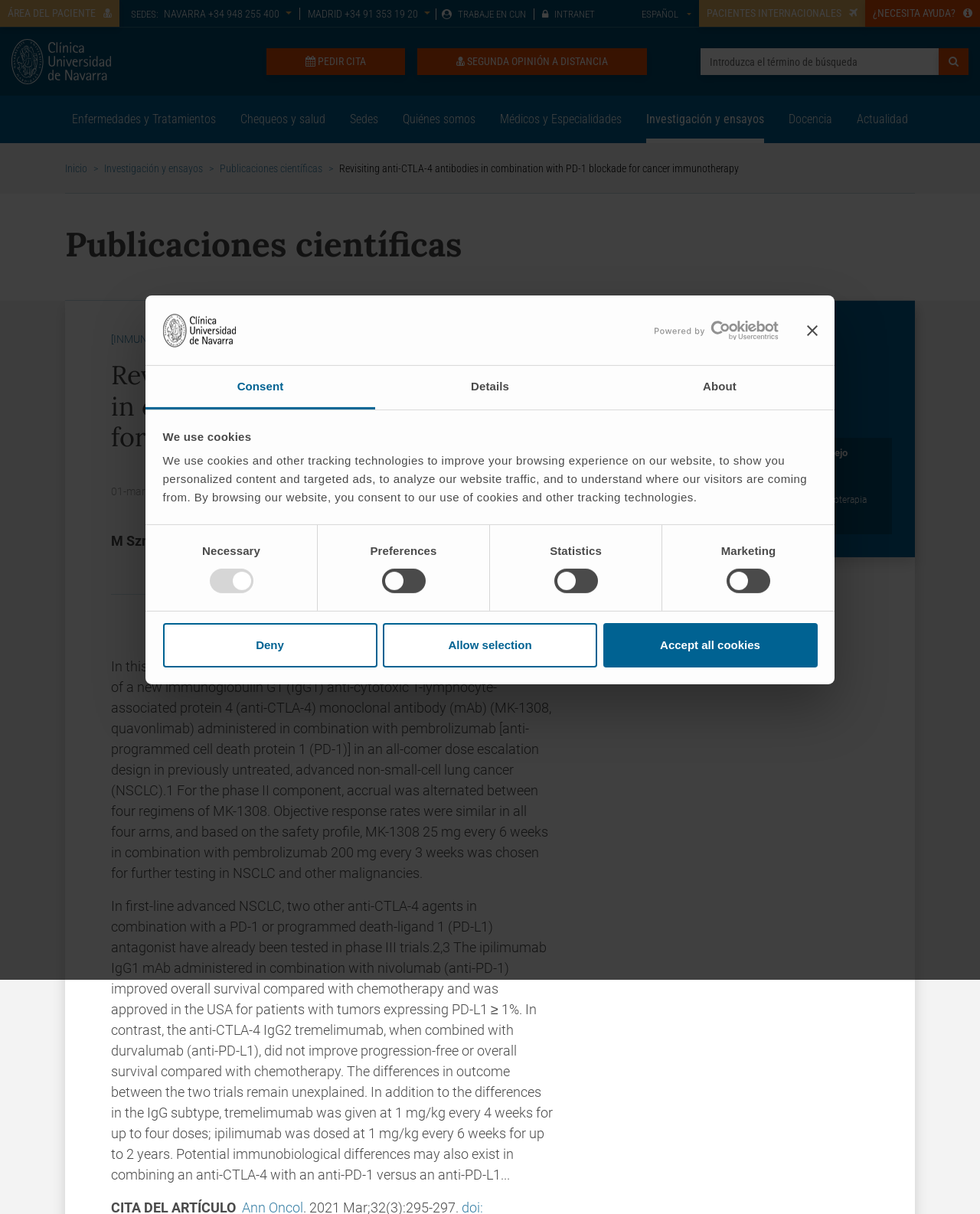Extract the primary header of the webpage and generate its text.

Revisiting anti-CTLA-4 antibodies in combination with PD-1 blockade for cancer immunotherapy